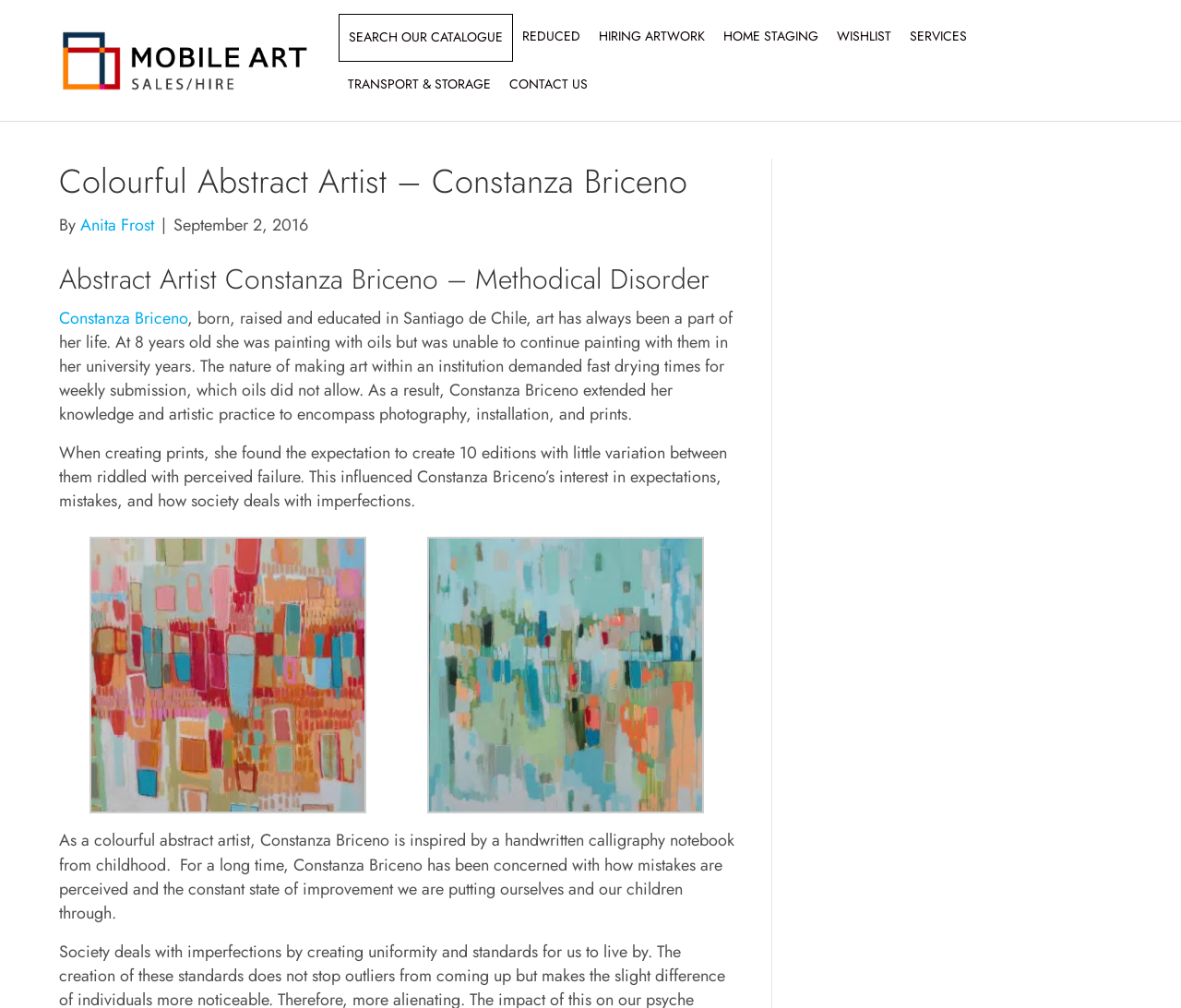Please identify the bounding box coordinates of where to click in order to follow the instruction: "Send an email".

None